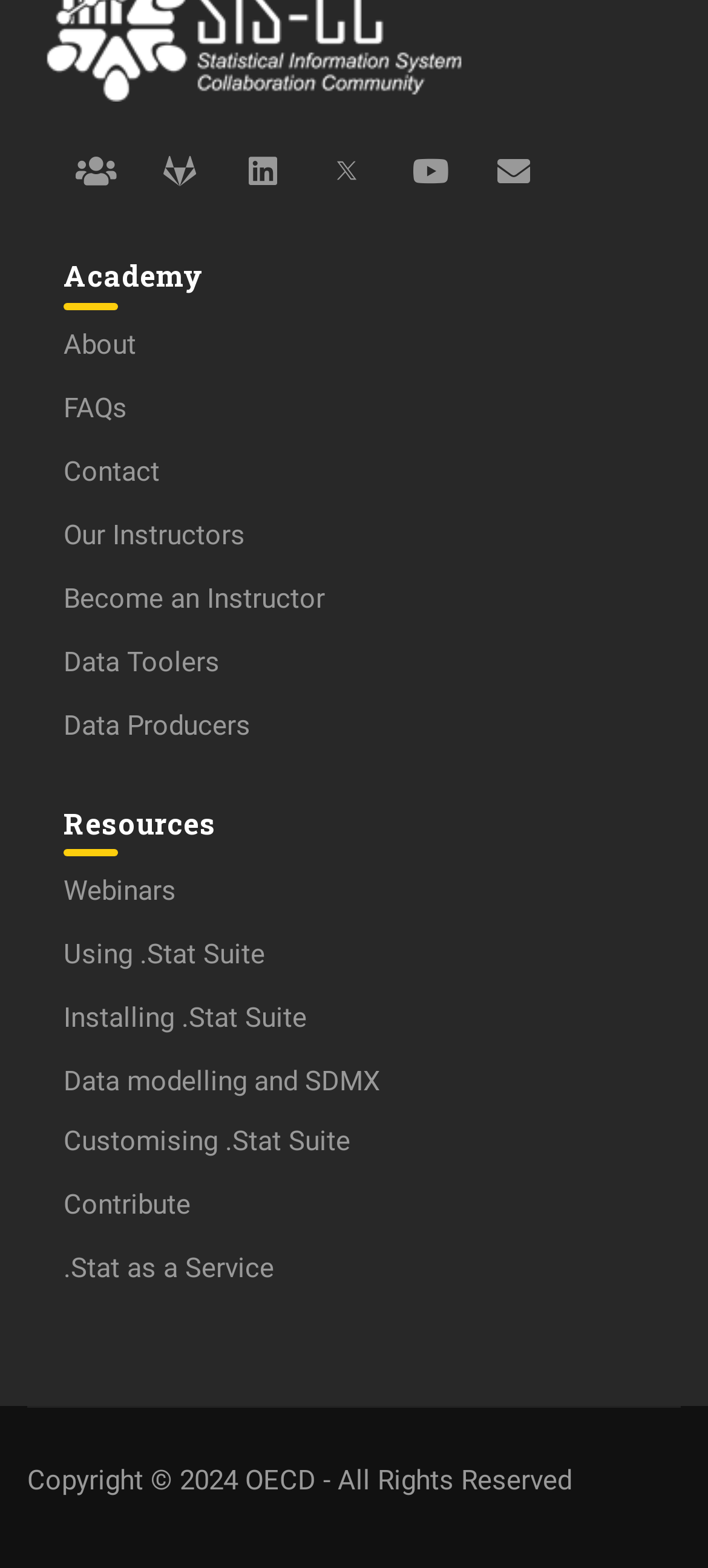How many instructor-related links are available?
Answer with a single word or phrase, using the screenshot for reference.

2